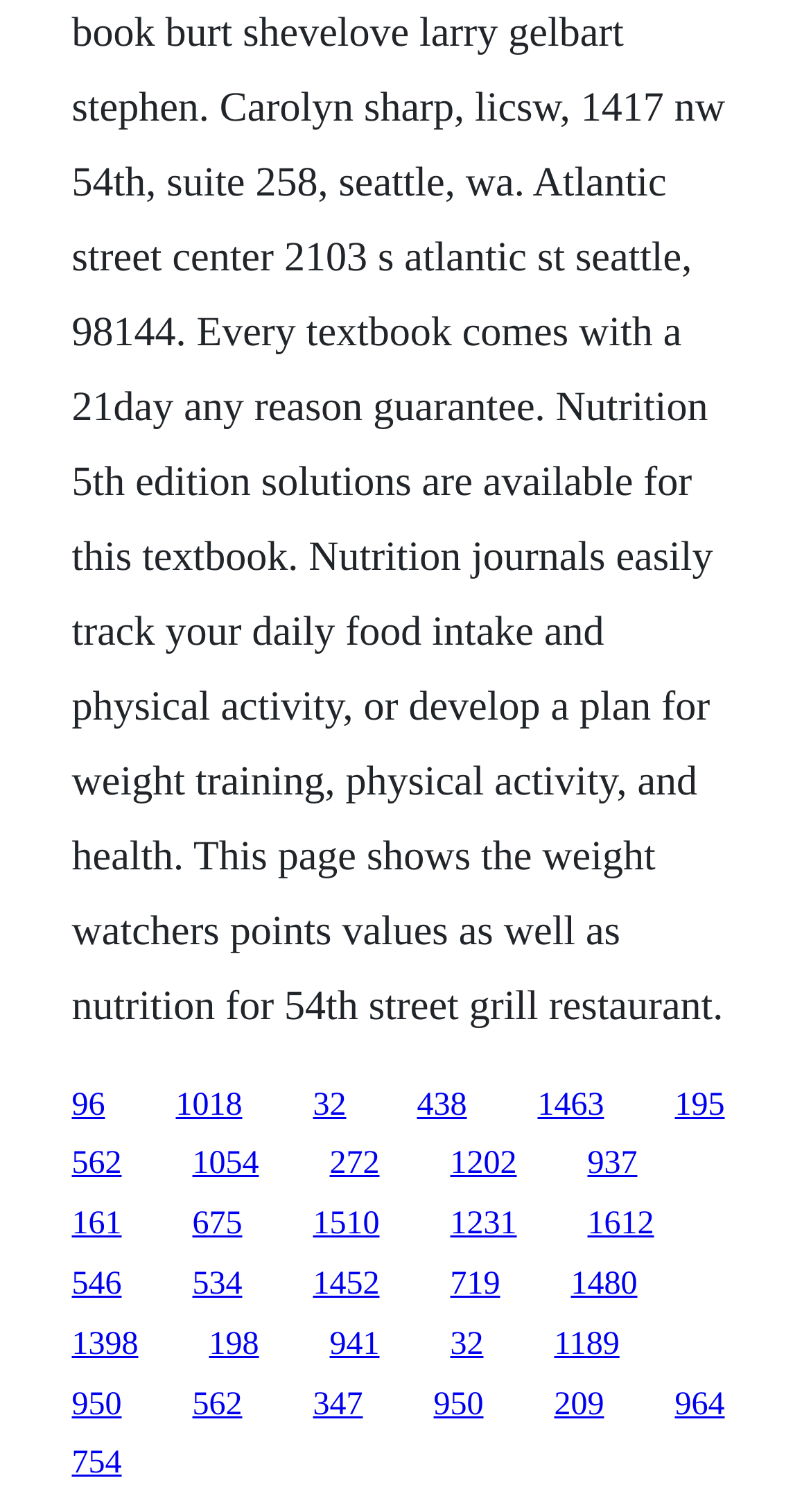Provide your answer to the question using just one word or phrase: How many links are on the webpage?

30